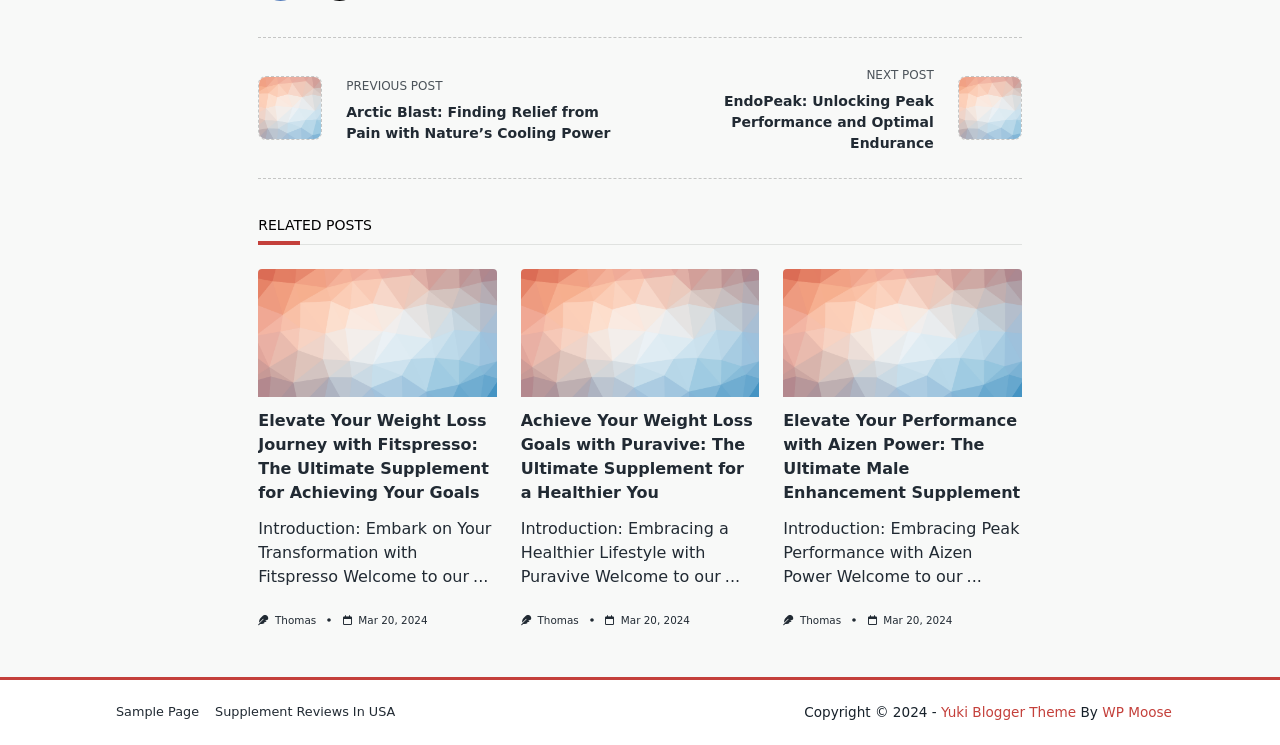Find the bounding box coordinates of the clickable area that will achieve the following instruction: "Explore services offered".

None